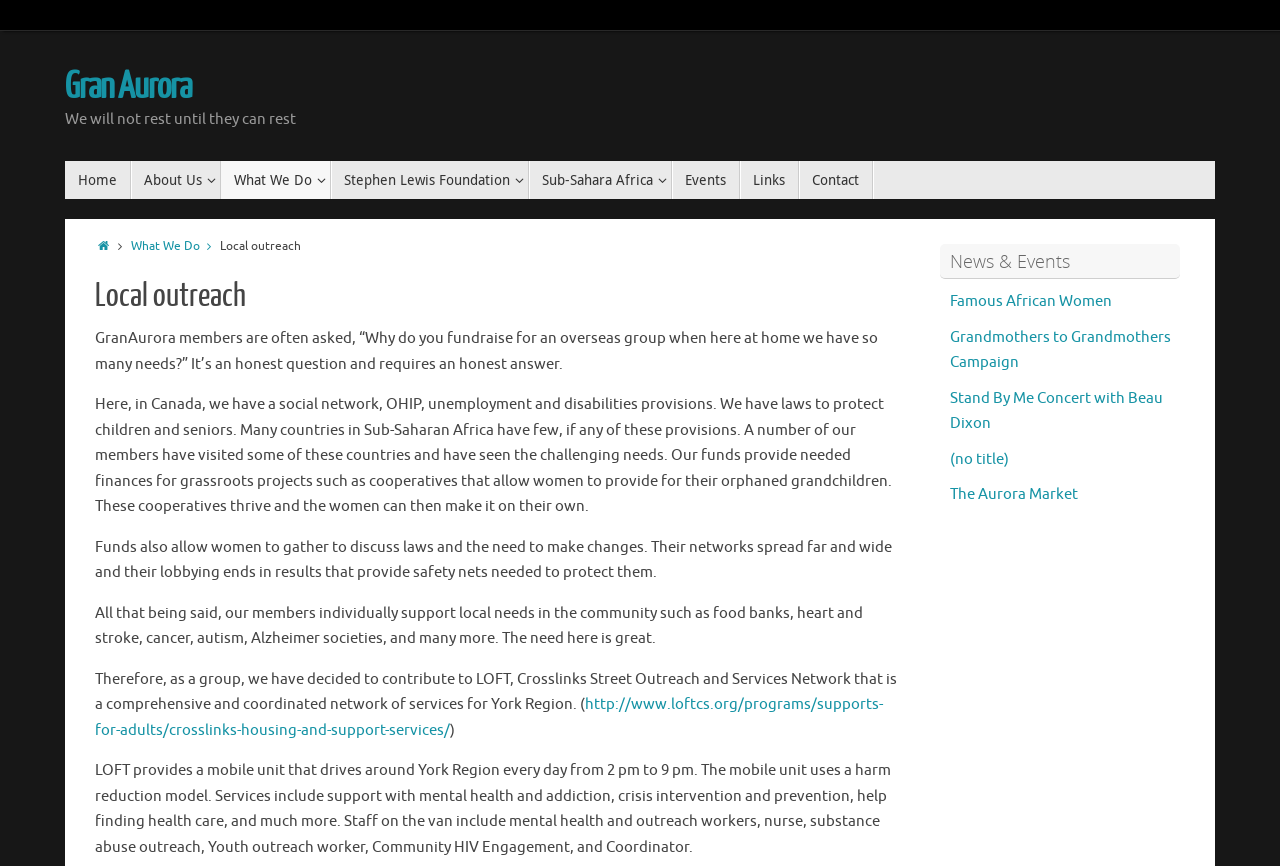Please determine the bounding box coordinates of the element to click in order to execute the following instruction: "Click on the 'Privacy Policy' link". The coordinates should be four float numbers between 0 and 1, specified as [left, top, right, bottom].

None